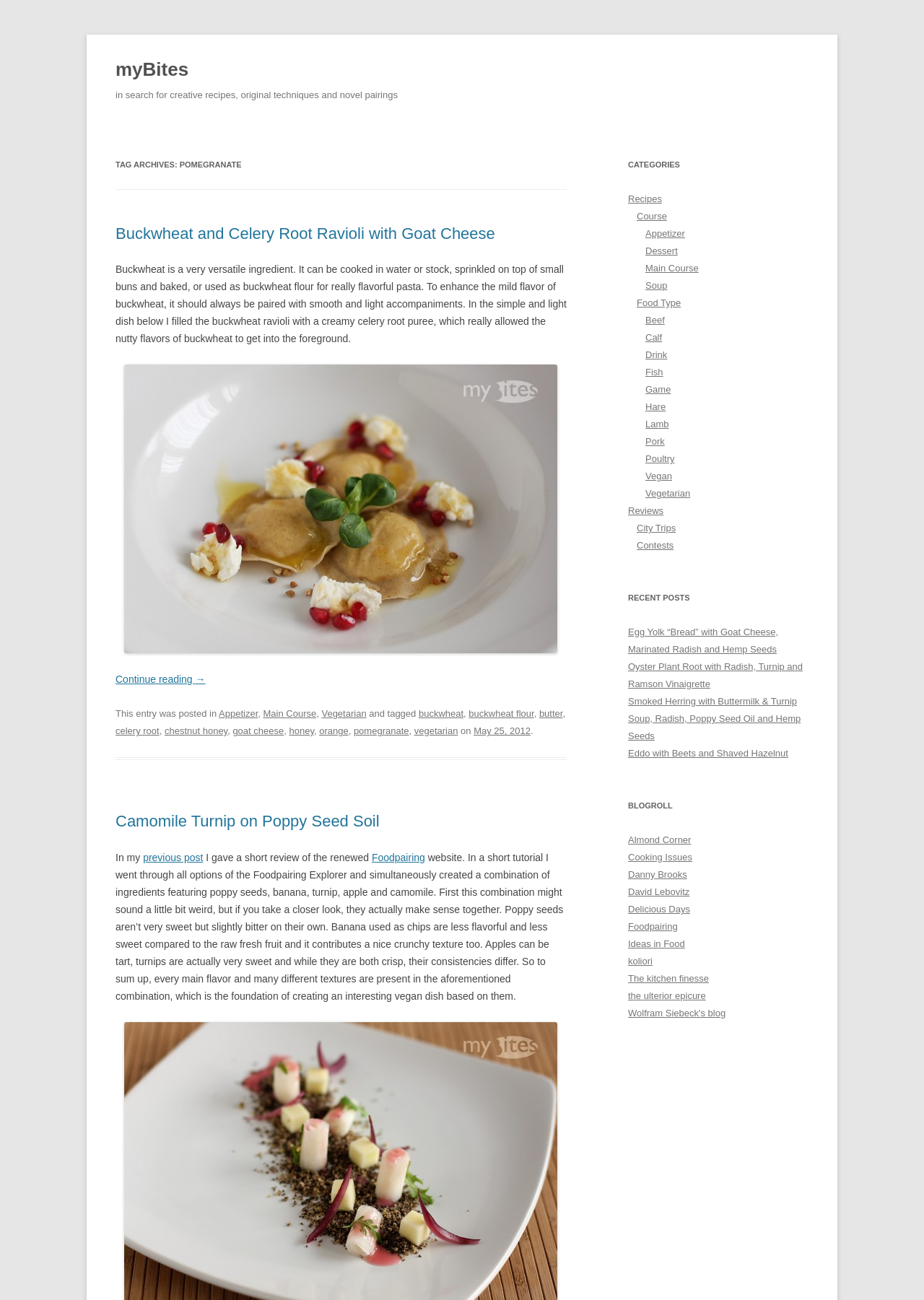Locate the bounding box coordinates of the clickable part needed for the task: "Check the 'Vegetarian' tag".

[0.348, 0.545, 0.397, 0.553]